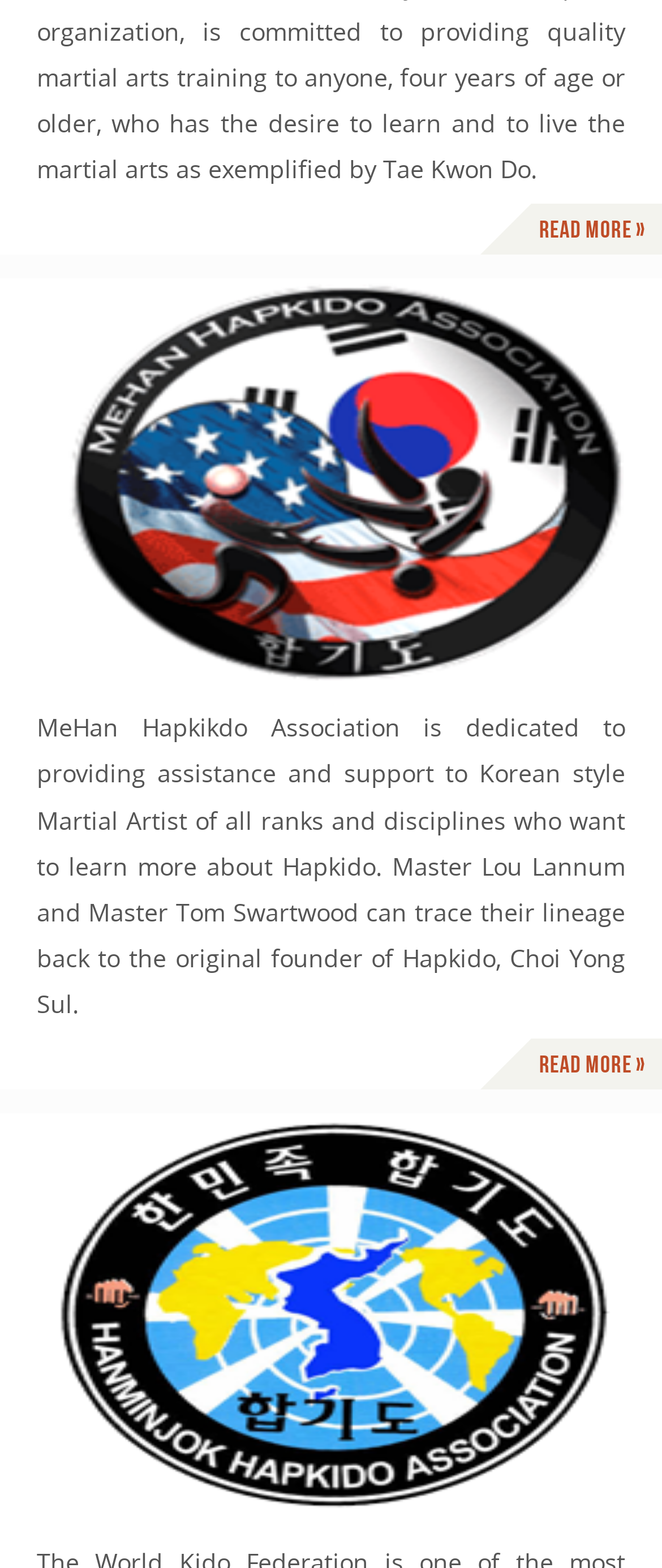Analyze the image and provide a detailed answer to the question: What is the name of the platform that powers the website?

The link element at the bottom of the webpage mentions 'WORDPRESS.' as the platform that powers the website.